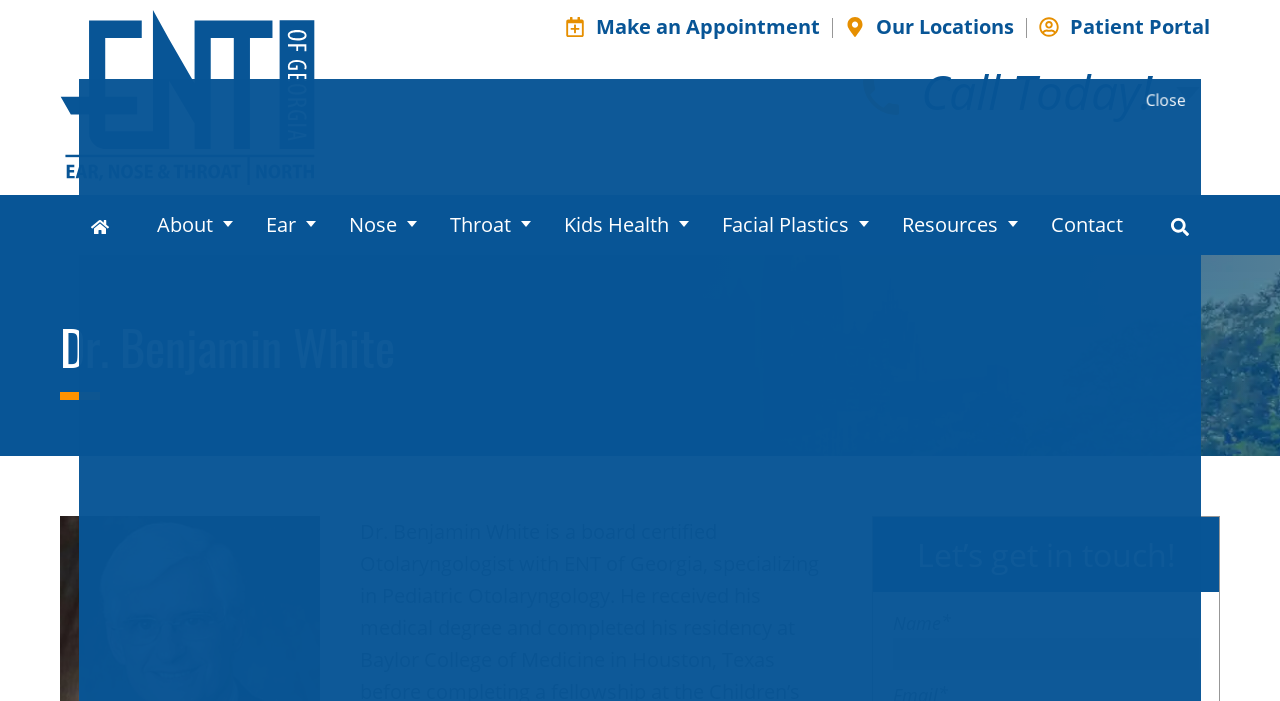Determine the webpage's heading and output its text content.

Dr. Benjamin White